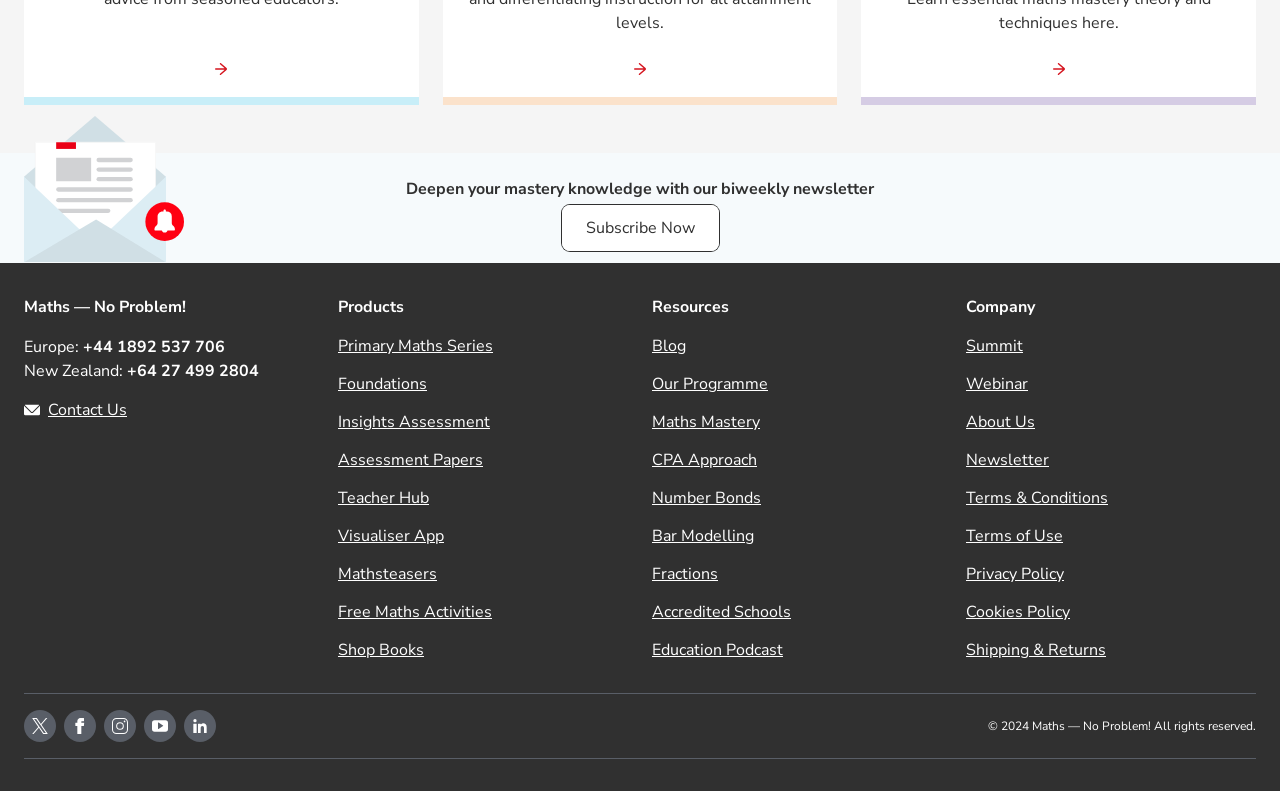Identify the bounding box coordinates of the section to be clicked to complete the task described by the following instruction: "Follow on Twitter". The coordinates should be four float numbers between 0 and 1, formatted as [left, top, right, bottom].

[0.019, 0.898, 0.044, 0.938]